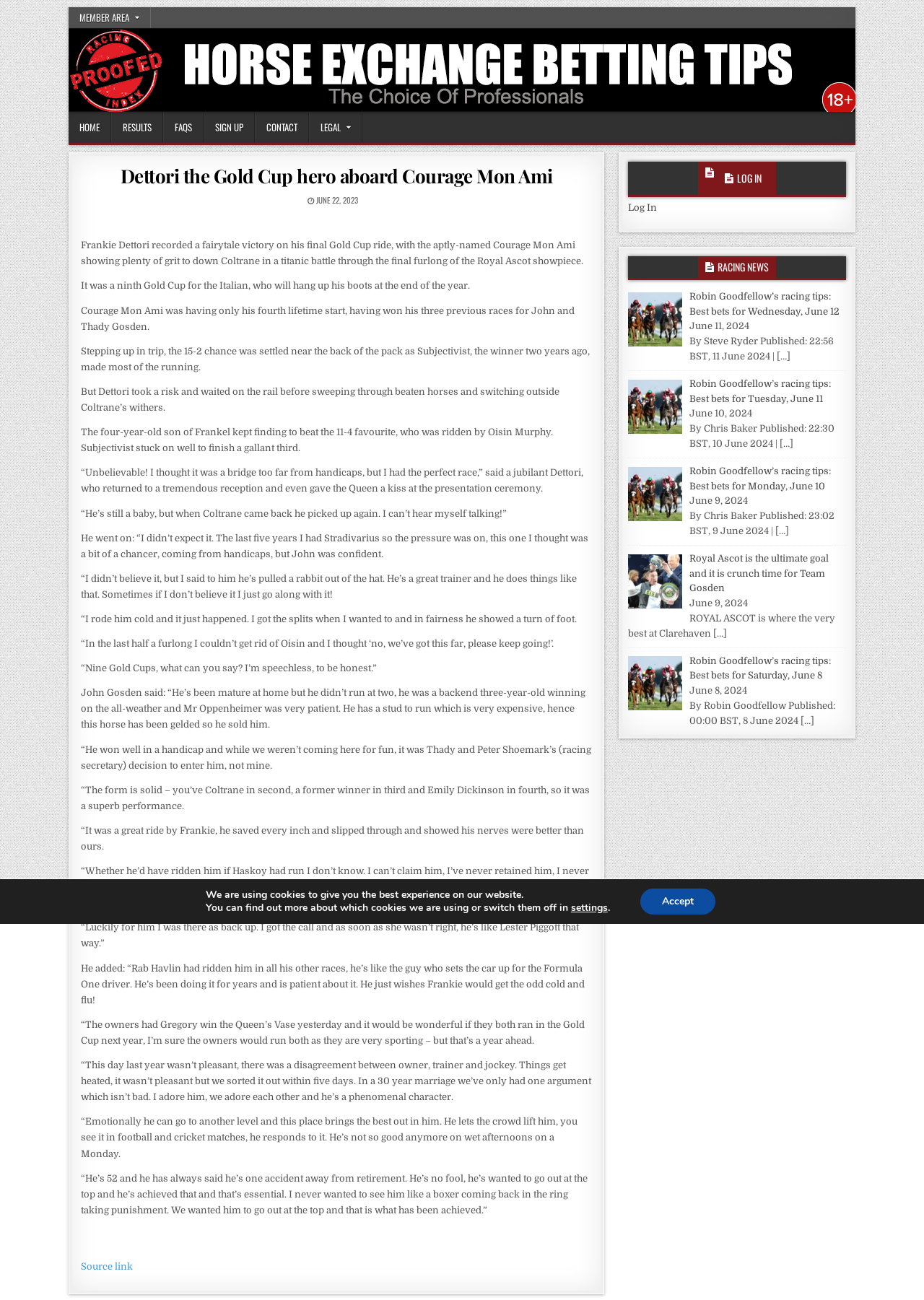What is the main heading of this webpage? Please extract and provide it.

Dettori the Gold Cup hero aboard Courage Mon Ami